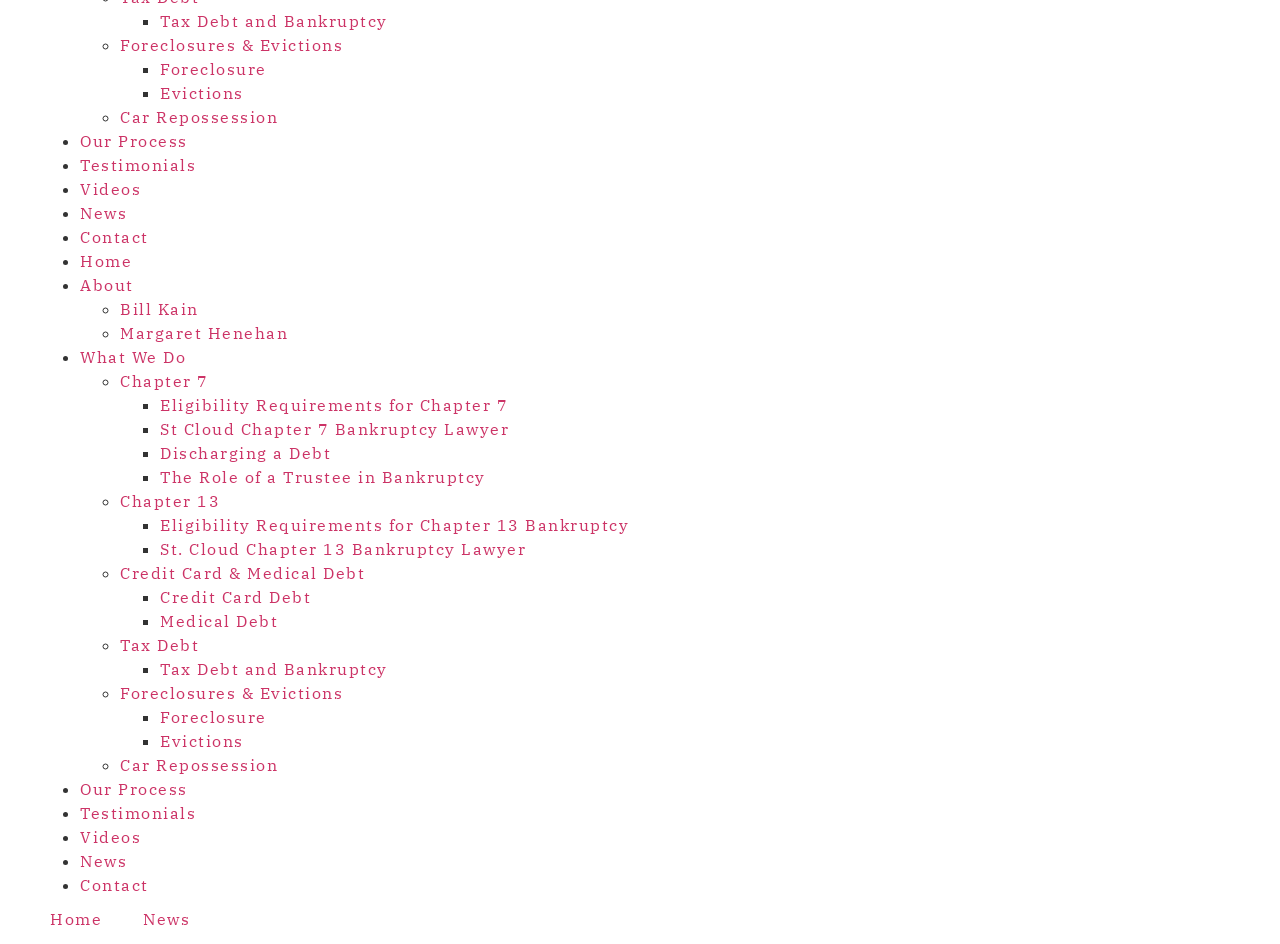Extract the bounding box coordinates for the UI element described by the text: "About". The coordinates should be in the form of [left, top, right, bottom] with values between 0 and 1.

[0.062, 0.292, 0.104, 0.313]